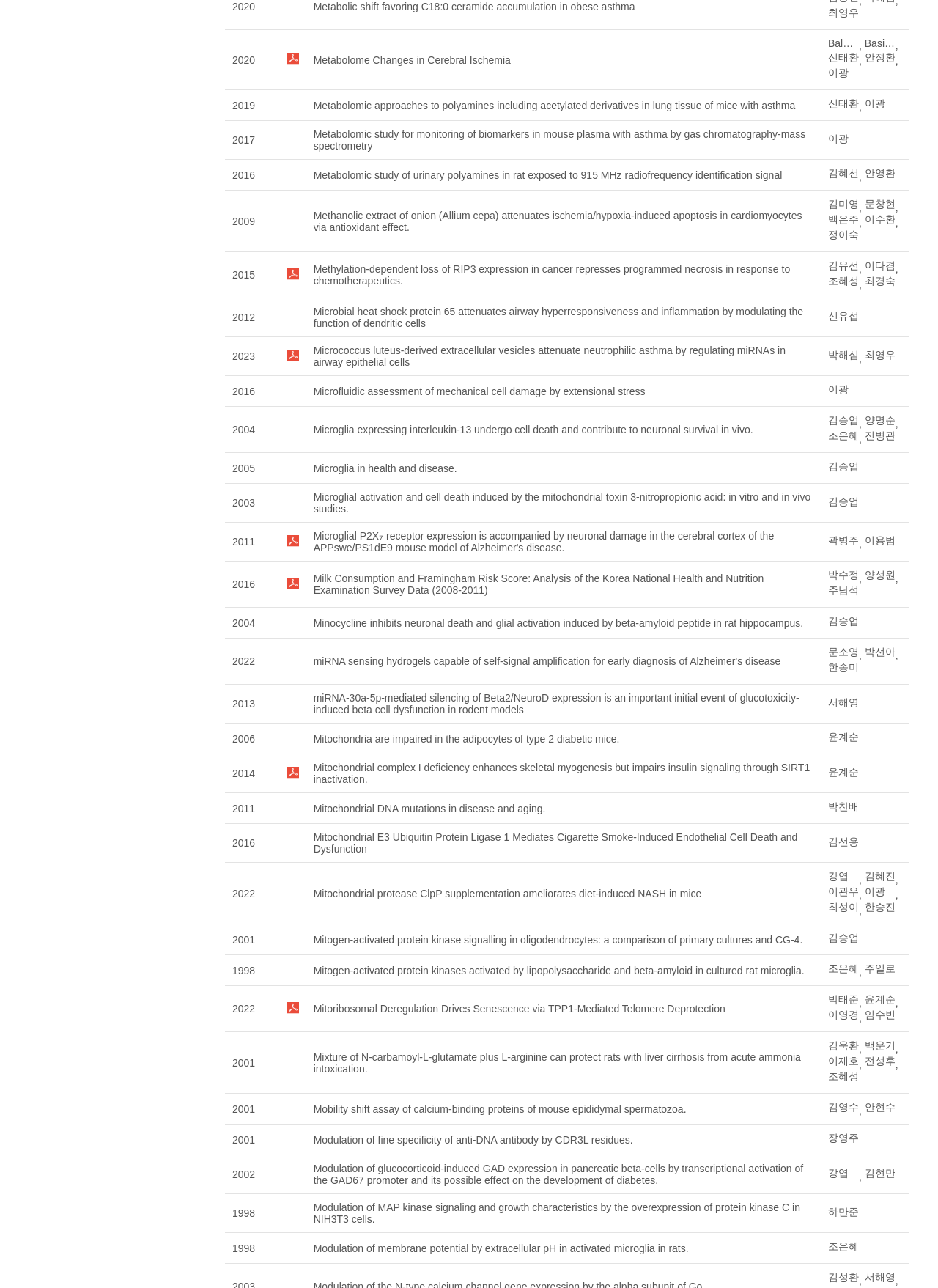Determine the bounding box coordinates of the clickable region to carry out the instruction: "Click the link 'Metabolic shift favoring C18:0 ceramide accumulation in obese asthma'".

[0.334, 0.001, 0.677, 0.01]